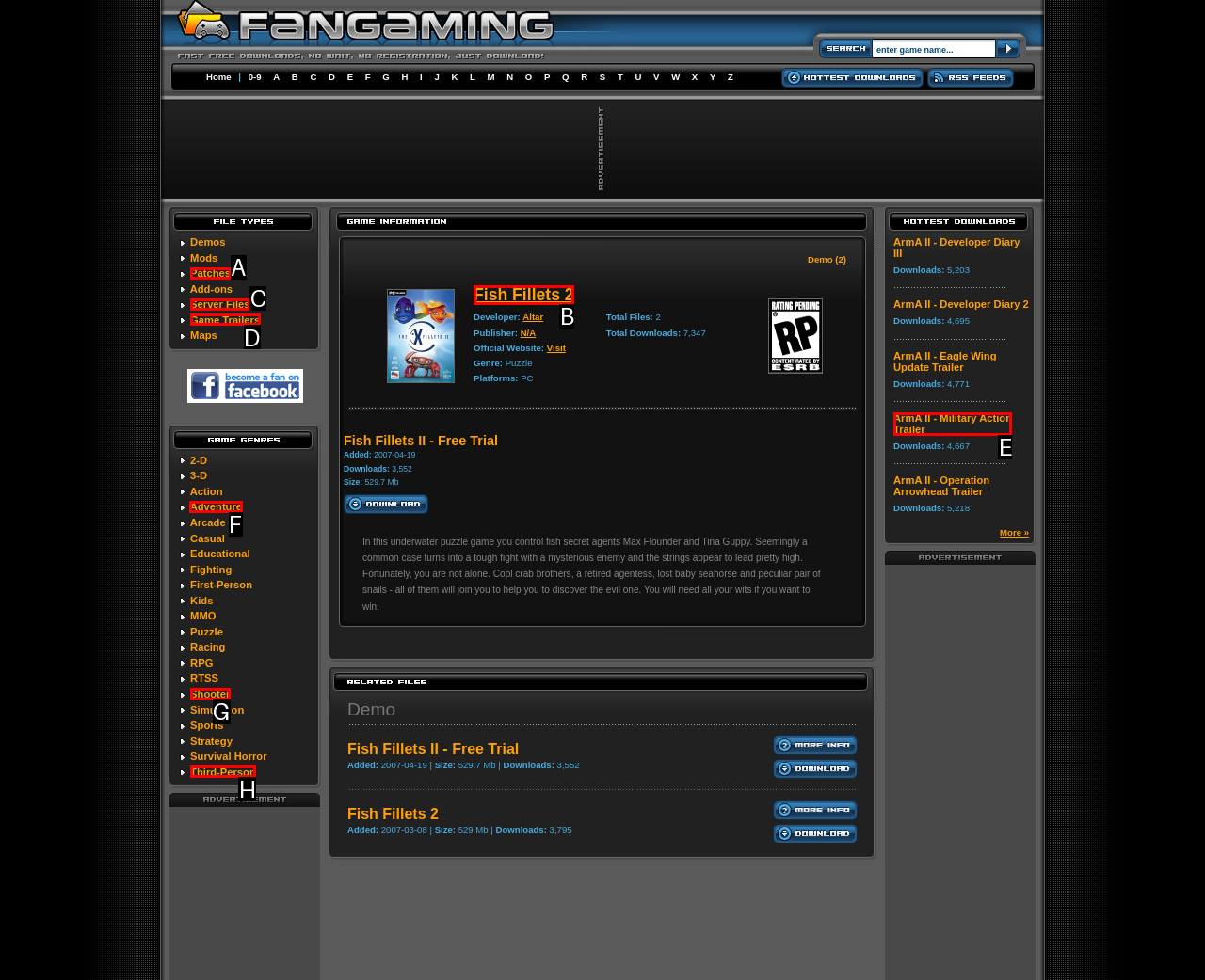Which option aligns with the description: Fish Fillets 2? Respond by selecting the correct letter.

B